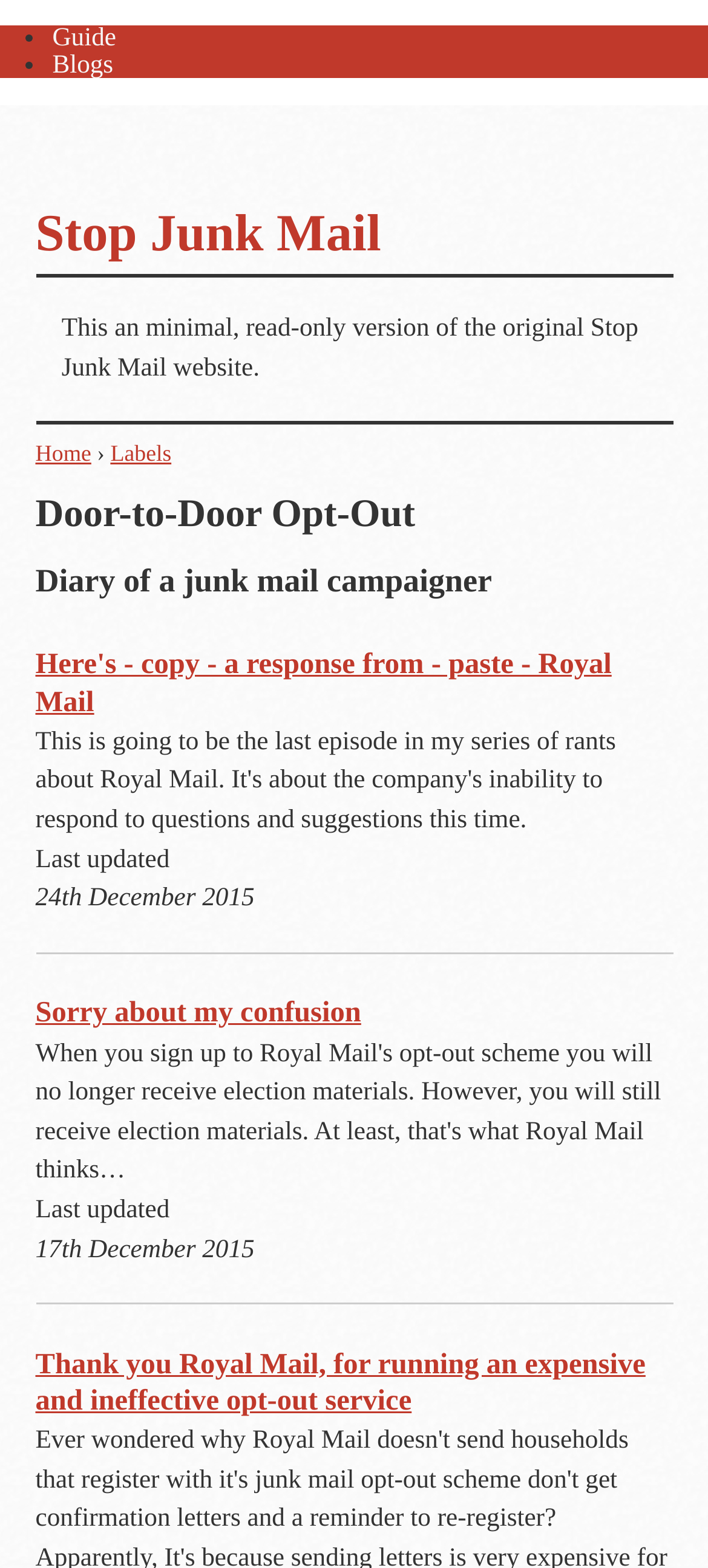Determine the coordinates of the bounding box for the clickable area needed to execute this instruction: "Read Diary of a junk mail campaigner".

[0.05, 0.347, 0.95, 0.386]